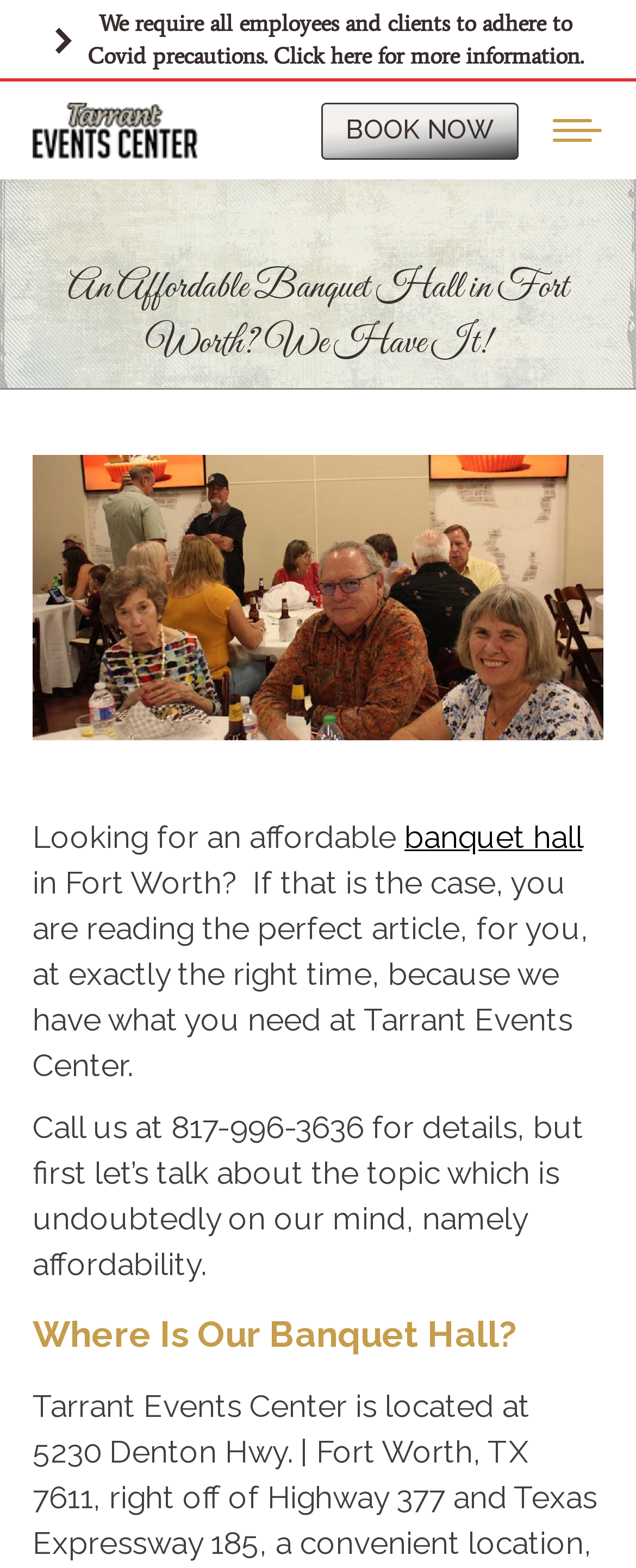With reference to the screenshot, provide a detailed response to the question below:
What is the name of the banquet hall?

The name of the banquet hall can be found in the link element with the text 'Tarrant Events Center' and also in the image element with the same text, which is located at the top of the webpage.